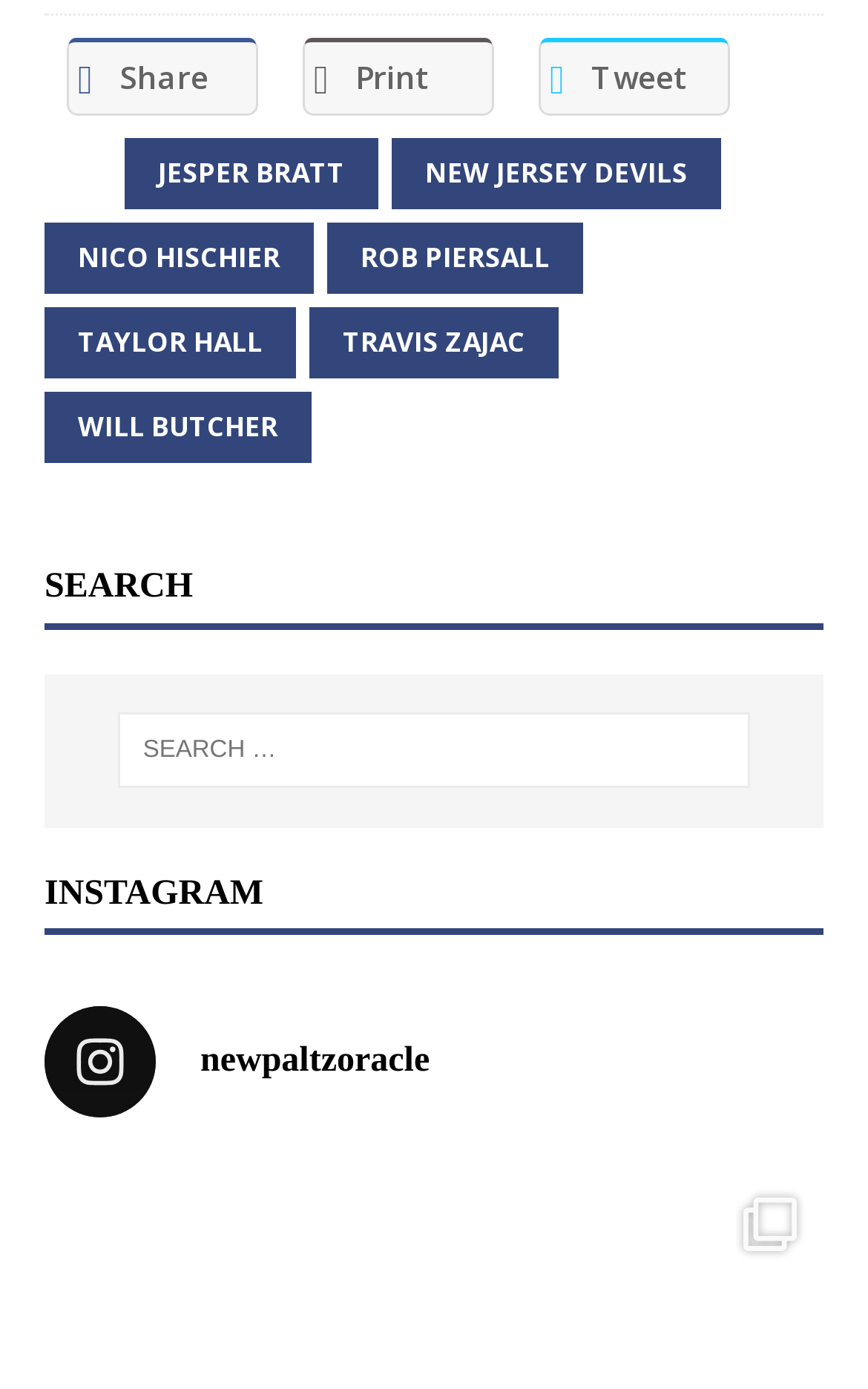From the webpage screenshot, predict the bounding box of the UI element that matches this description: "aria-label="Mobile menu icon"".

None